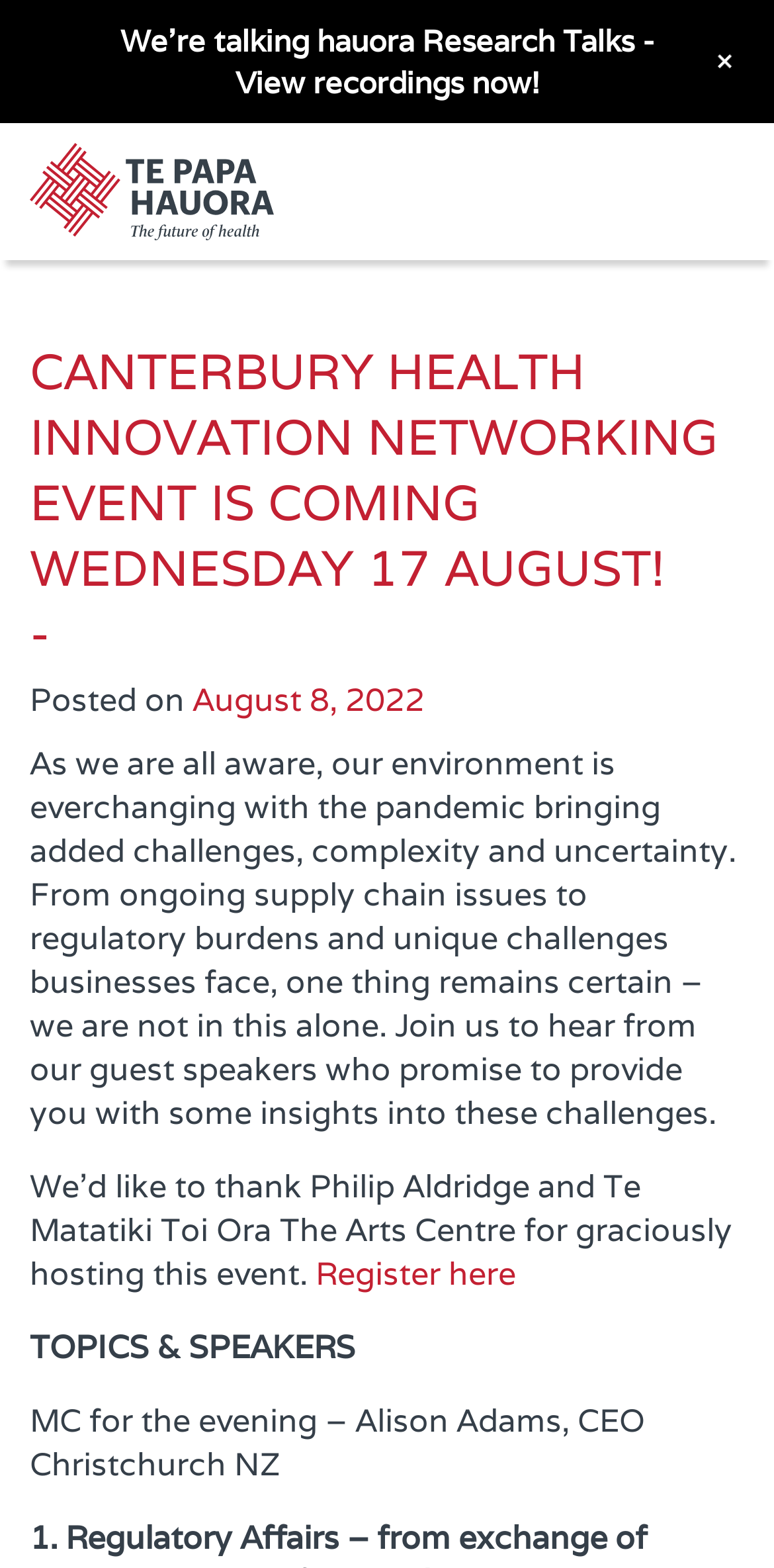Offer a meticulous caption that includes all visible features of the webpage.

The webpage is about a Canterbury Health Innovation networking event, which is scheduled to take place on Wednesday, 17 August. At the top left of the page, there is a link to "Health Precinct" accompanied by an image with the same name. Below this, there is a large heading that announces the event, followed by a subheading that mentions the date of posting, August 8, 2022.

The main content of the page is a paragraph of text that discusses the challenges faced by businesses during the pandemic, including supply chain issues and regulatory burdens. The text also invites readers to join the event to hear from guest speakers who will provide insights into these challenges.

Below this paragraph, there is a message of gratitude to Philip Aldridge and Te Matatiki Toi Ora The Arts Centre for hosting the event. A "Register here" link is placed nearby, allowing users to sign up for the event.

Further down the page, there is a section titled "TOPICS & SPEAKERS", followed by a list of speakers, including the MC for the evening, Alison Adams, CEO of Christchurch NZ.

At the top right of the page, there is a "MENU" button, which is not expanded by default. Additionally, there are two links: "View recordings now!" at the top center of the page, and a "+" link at the top right corner.